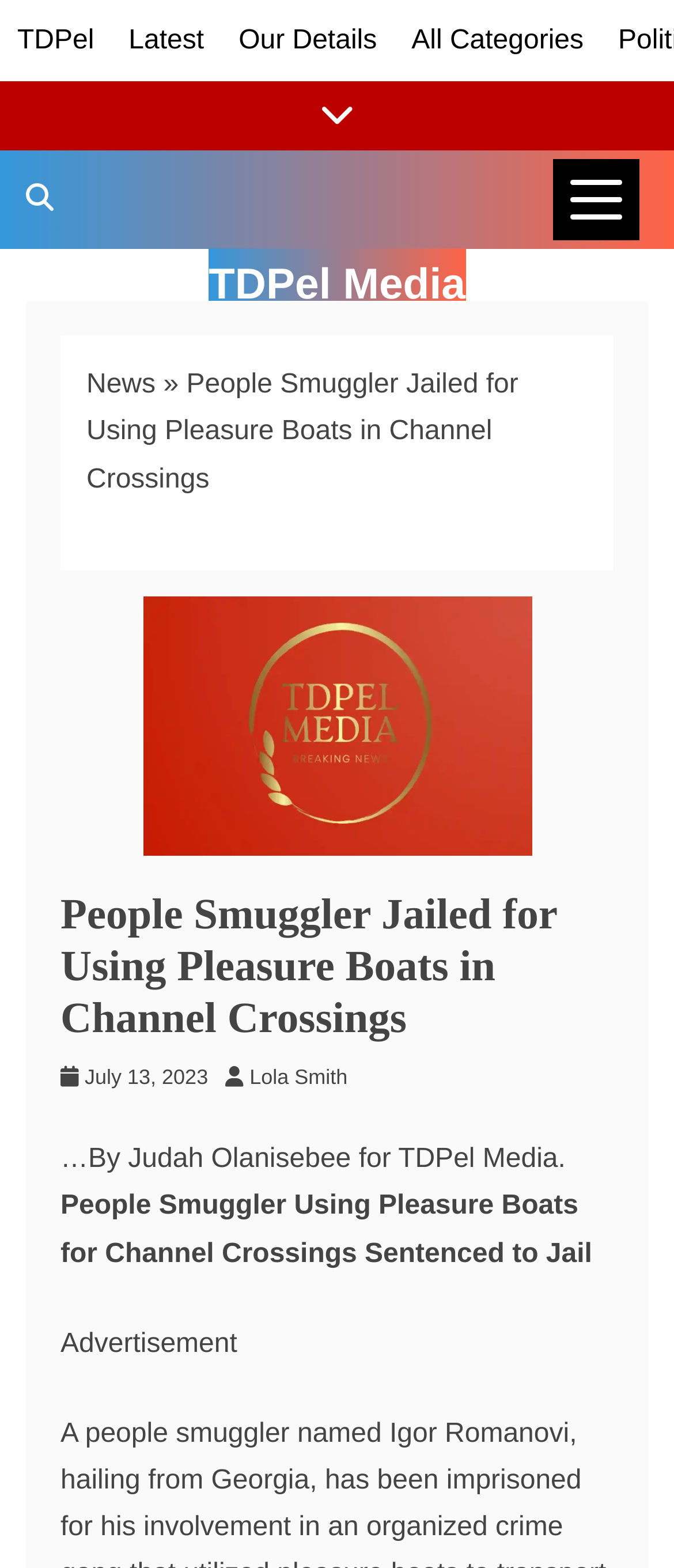Extract the primary header of the webpage and generate its text.

People Smuggler Jailed for Using Pleasure Boats in Channel Crossings